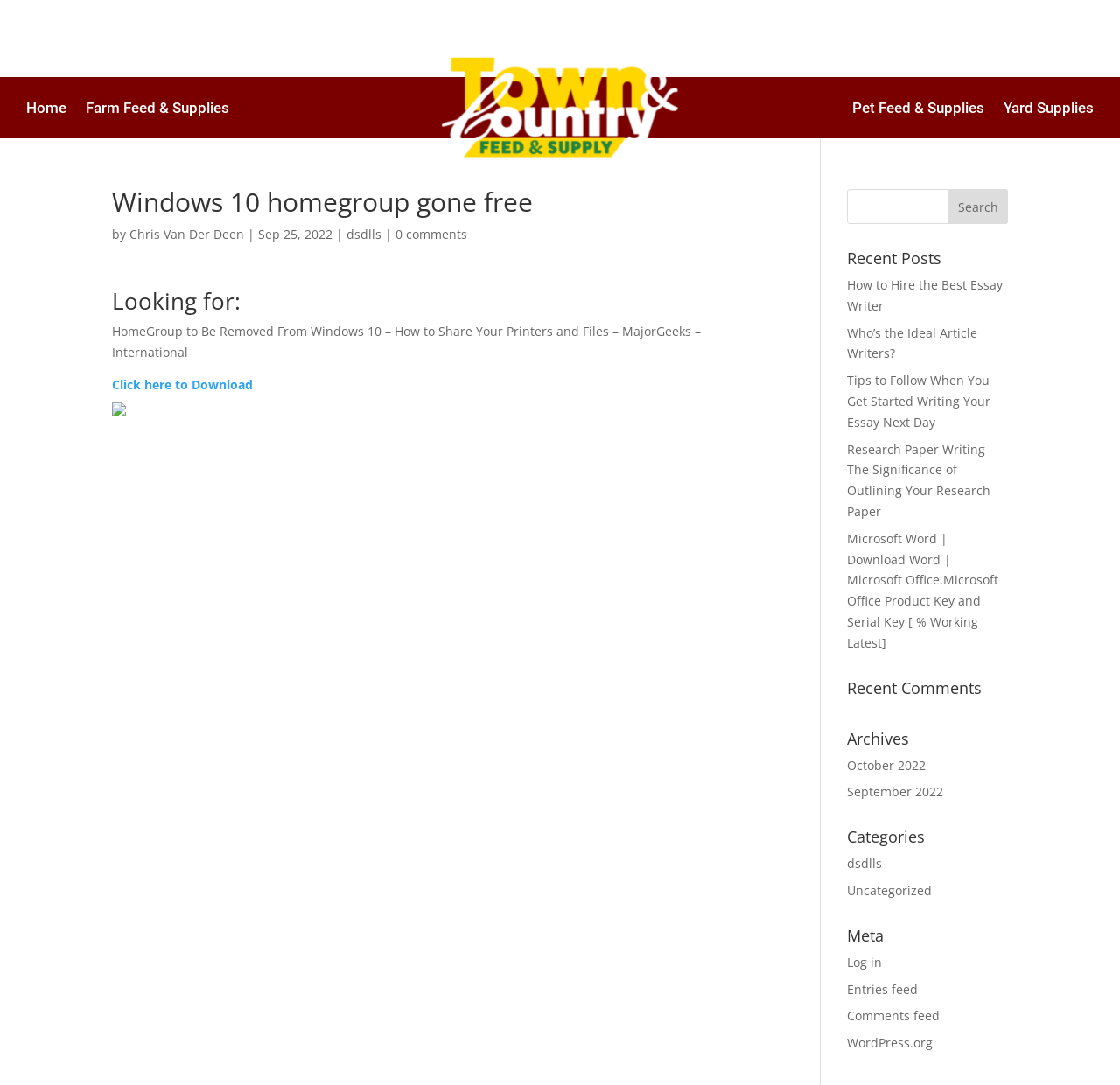Please give a one-word or short phrase response to the following question: 
What is the category of the article 'How to Hire the Best Essay Writer'?

dsdlls